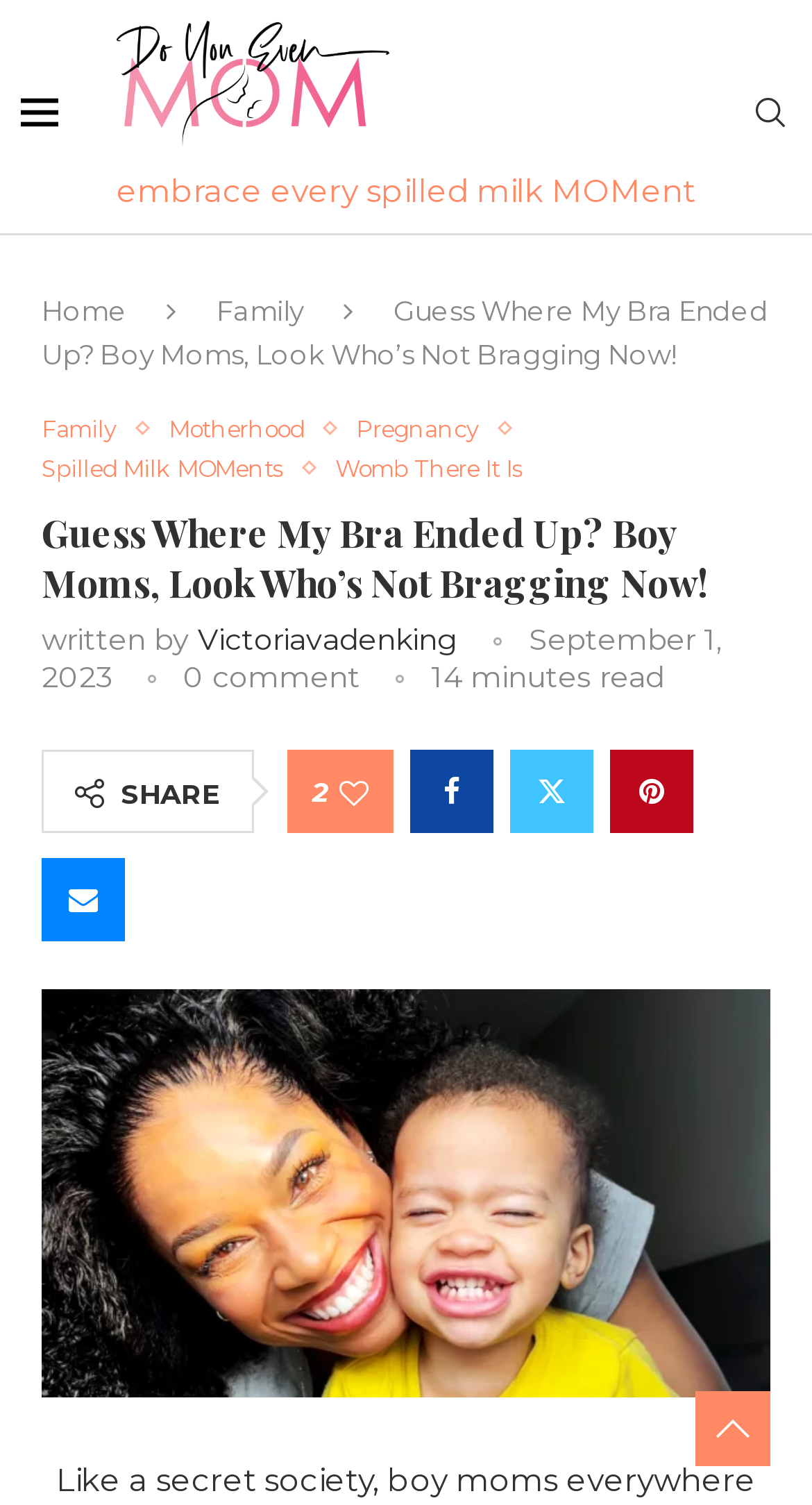Using the given description, provide the bounding box coordinates formatted as (top-left x, top-left y, bottom-right x, bottom-right y), with all values being floating point numbers between 0 and 1. Description: Spilled Milk MOMents

[0.051, 0.302, 0.374, 0.321]